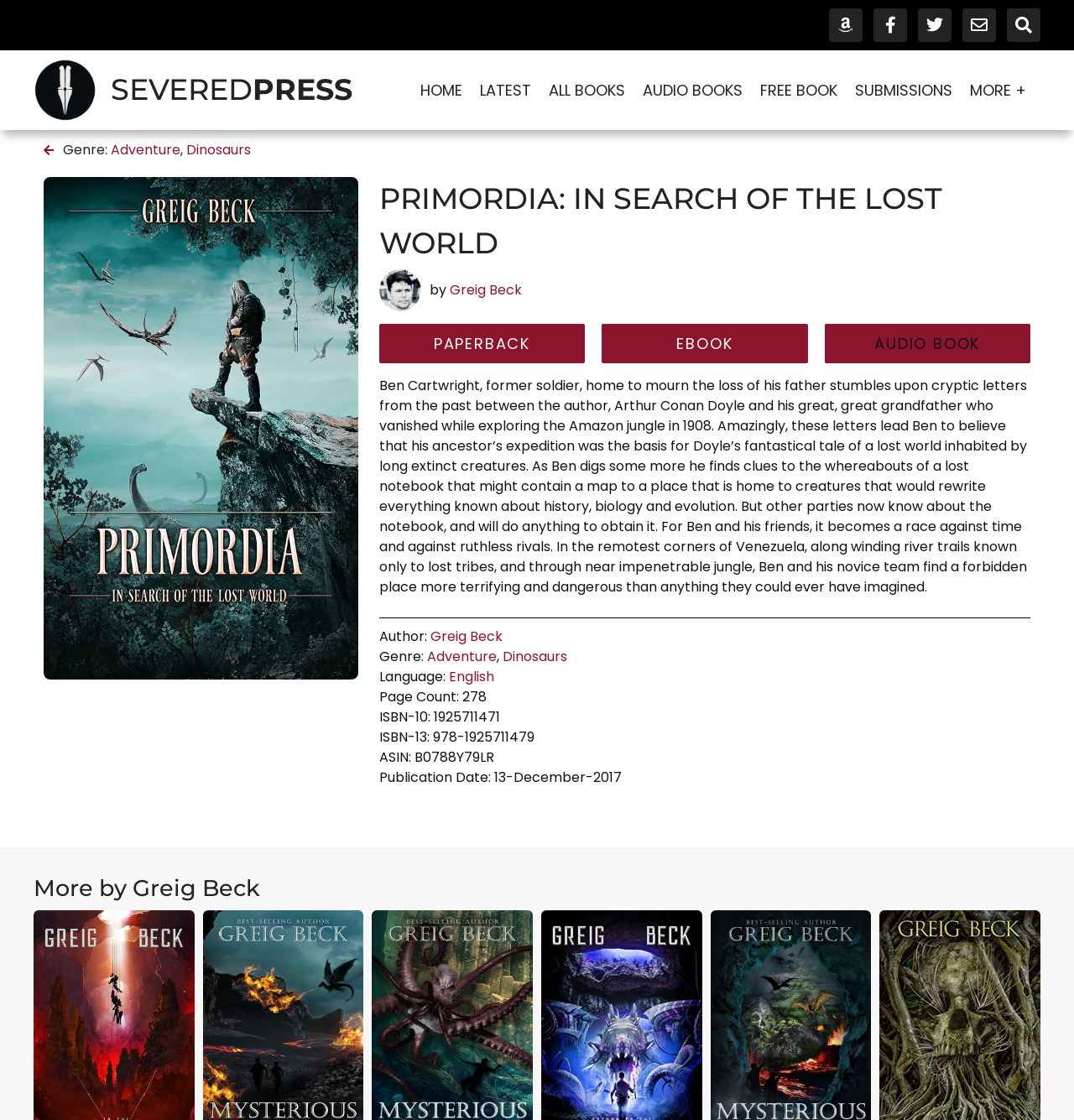Locate the bounding box coordinates of the element that needs to be clicked to carry out the instruction: "Get the paperback version of PRIMORDIA". The coordinates should be given as four float numbers ranging from 0 to 1, i.e., [left, top, right, bottom].

[0.353, 0.289, 0.545, 0.324]